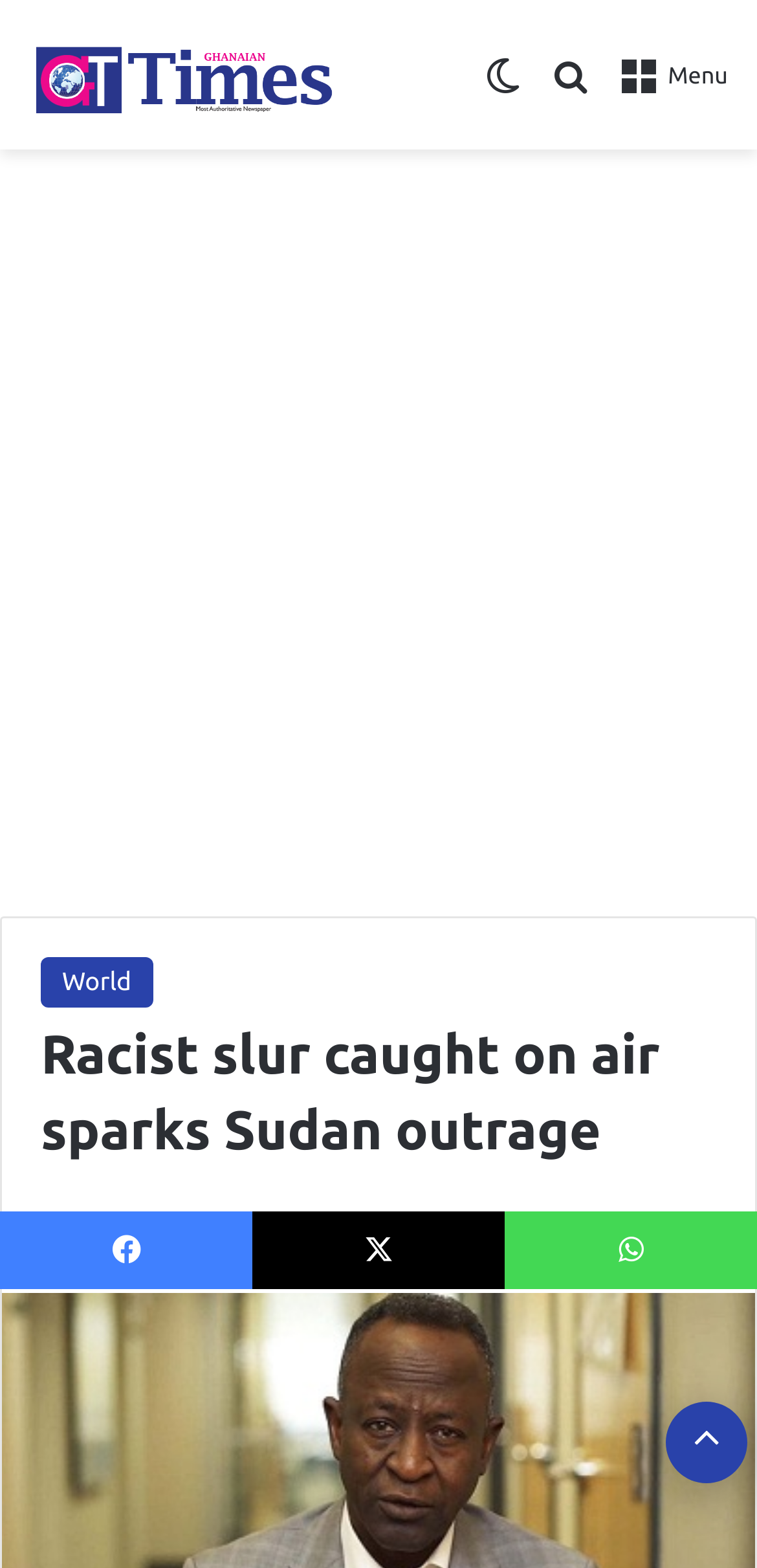Refer to the screenshot and answer the following question in detail:
What is the date of the article?

I found the date of the article by looking at the static text element that says 'April 22, 2022' which is located below the main heading.